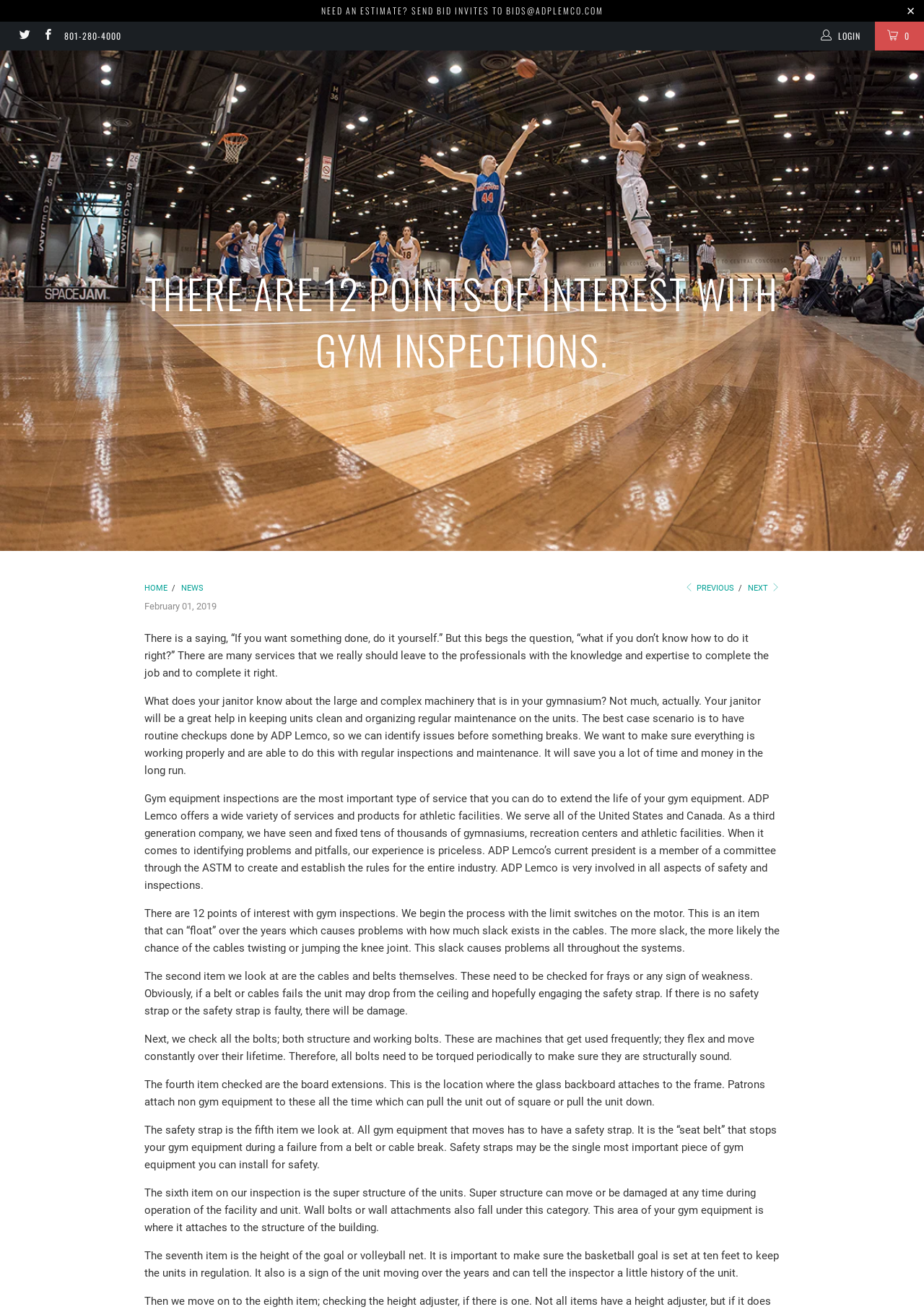Please mark the clickable region by giving the bounding box coordinates needed to complete this instruction: "Click the 'NEXT' button".

[0.81, 0.444, 0.844, 0.452]